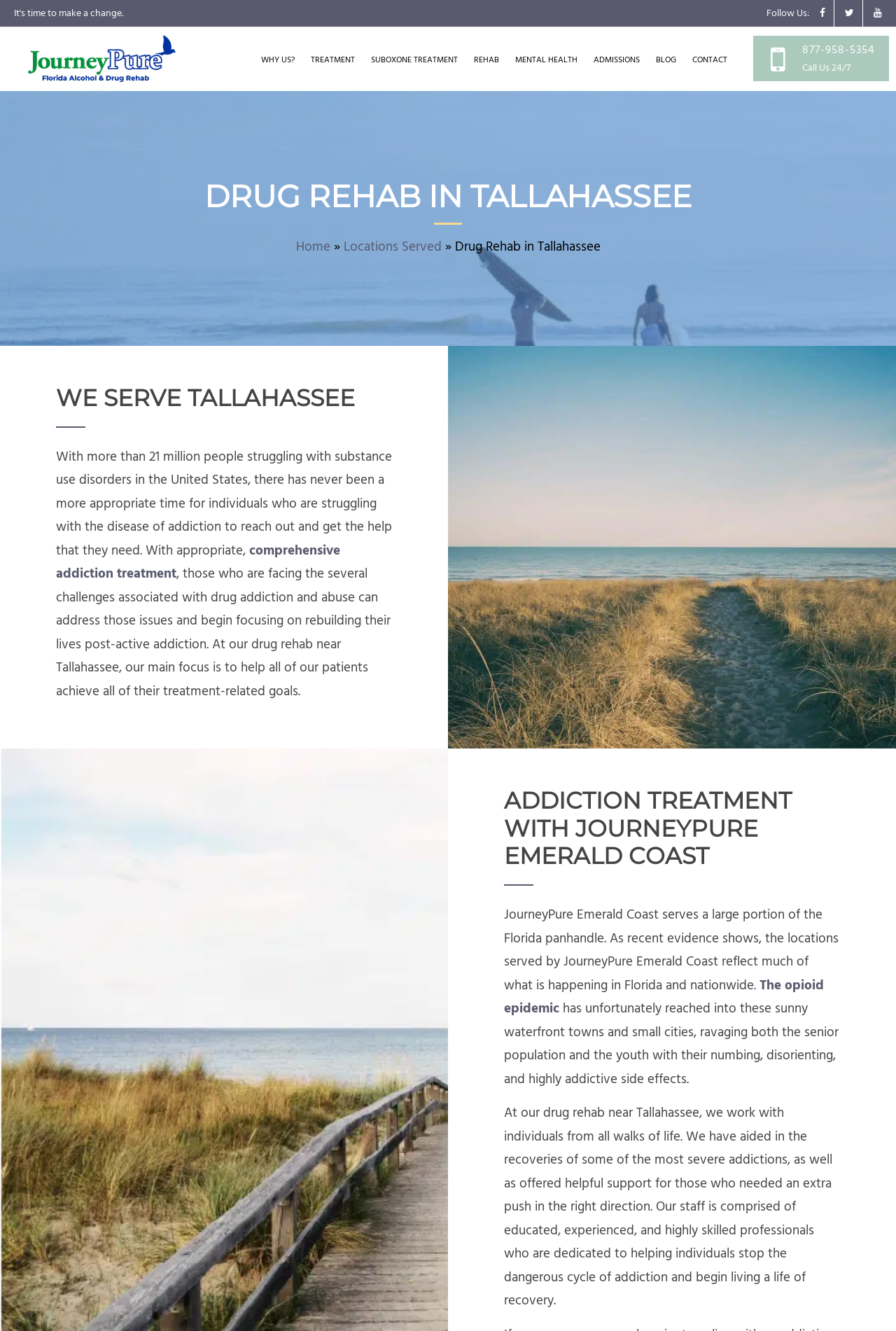Determine the bounding box coordinates for the region that must be clicked to execute the following instruction: "Read the blog".

[0.732, 0.021, 0.755, 0.07]